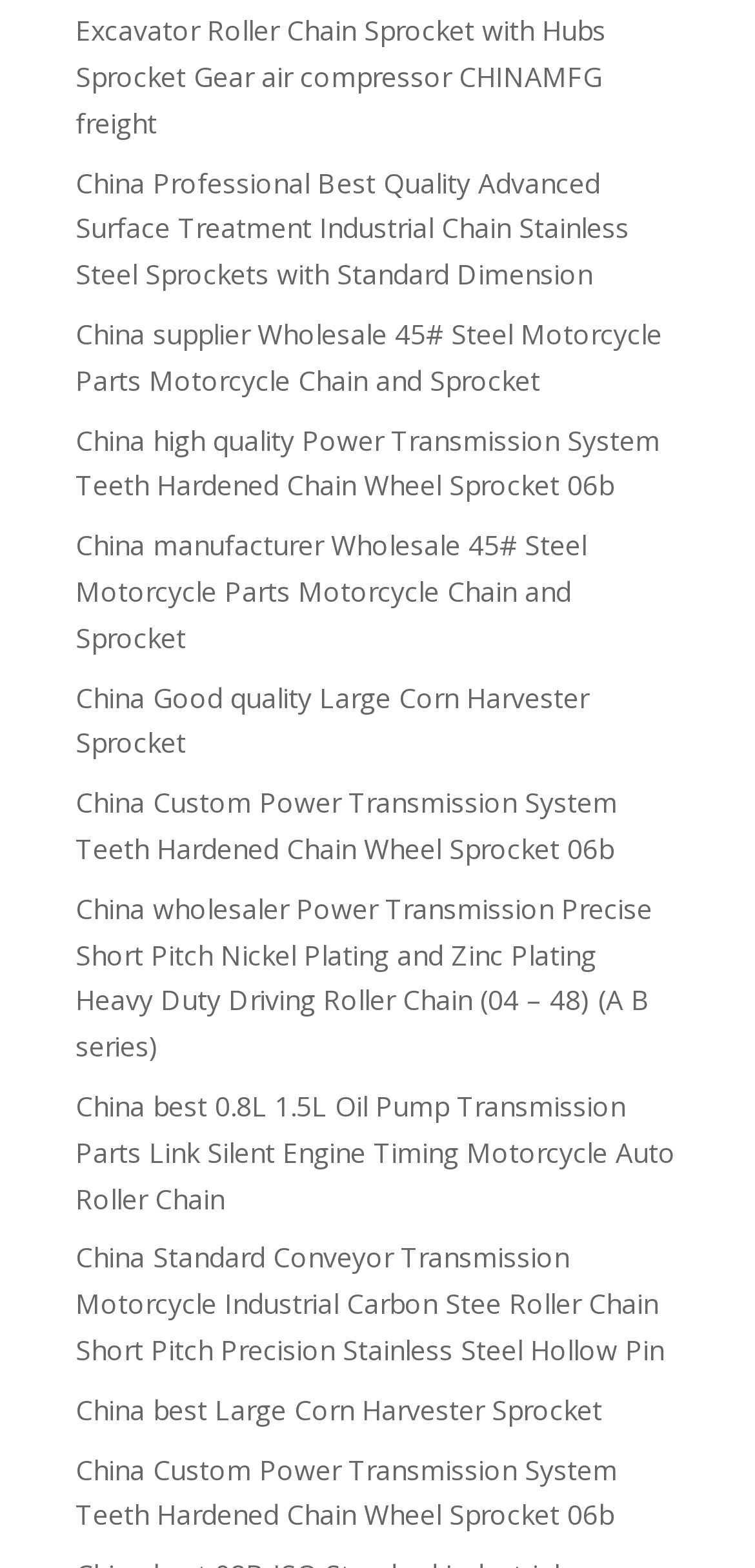Please locate the bounding box coordinates of the element's region that needs to be clicked to follow the instruction: "Discover China Good quality Large Corn Harvester Sprocket". The bounding box coordinates should be provided as four float numbers between 0 and 1, i.e., [left, top, right, bottom].

[0.1, 0.433, 0.779, 0.485]